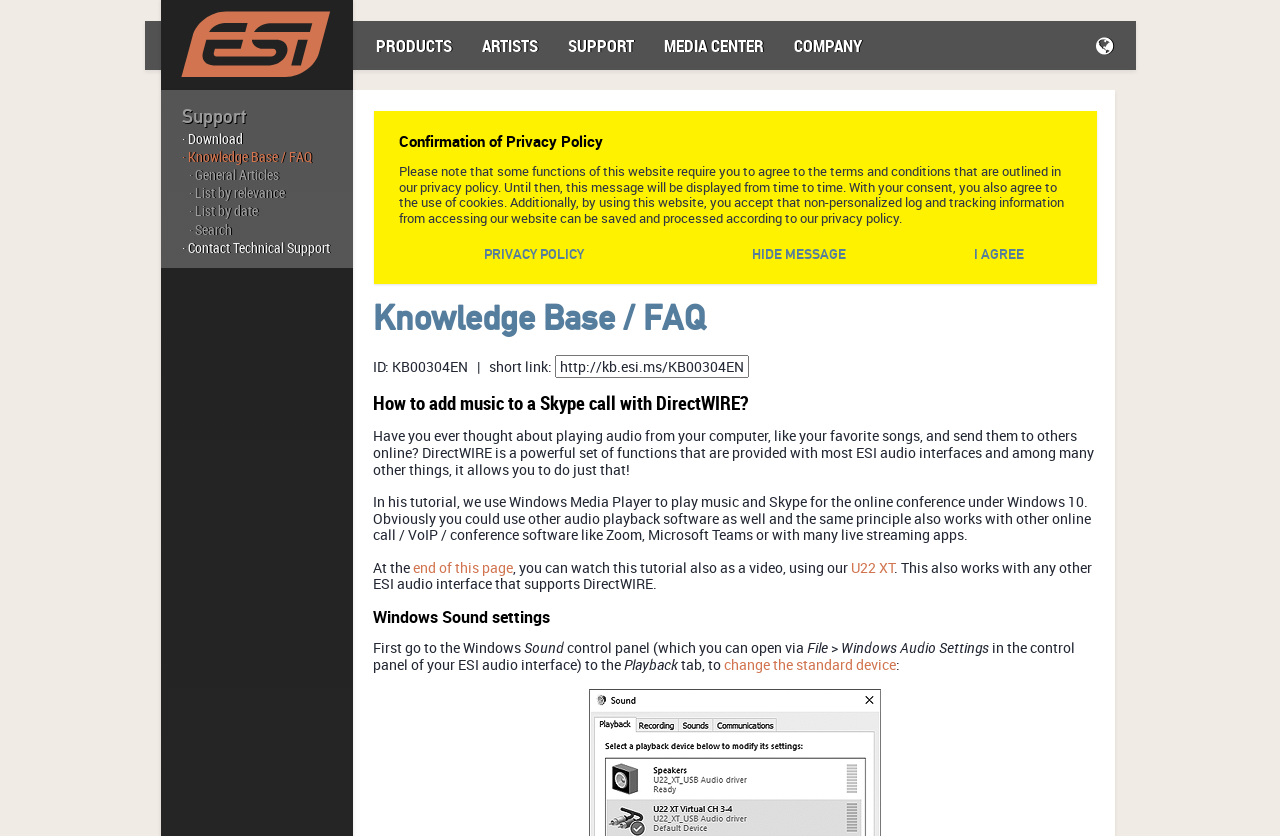Please find and report the bounding box coordinates of the element to click in order to perform the following action: "Click on PRIVACY POLICY". The coordinates should be expressed as four float numbers between 0 and 1, in the format [left, top, right, bottom].

[0.378, 0.294, 0.457, 0.313]